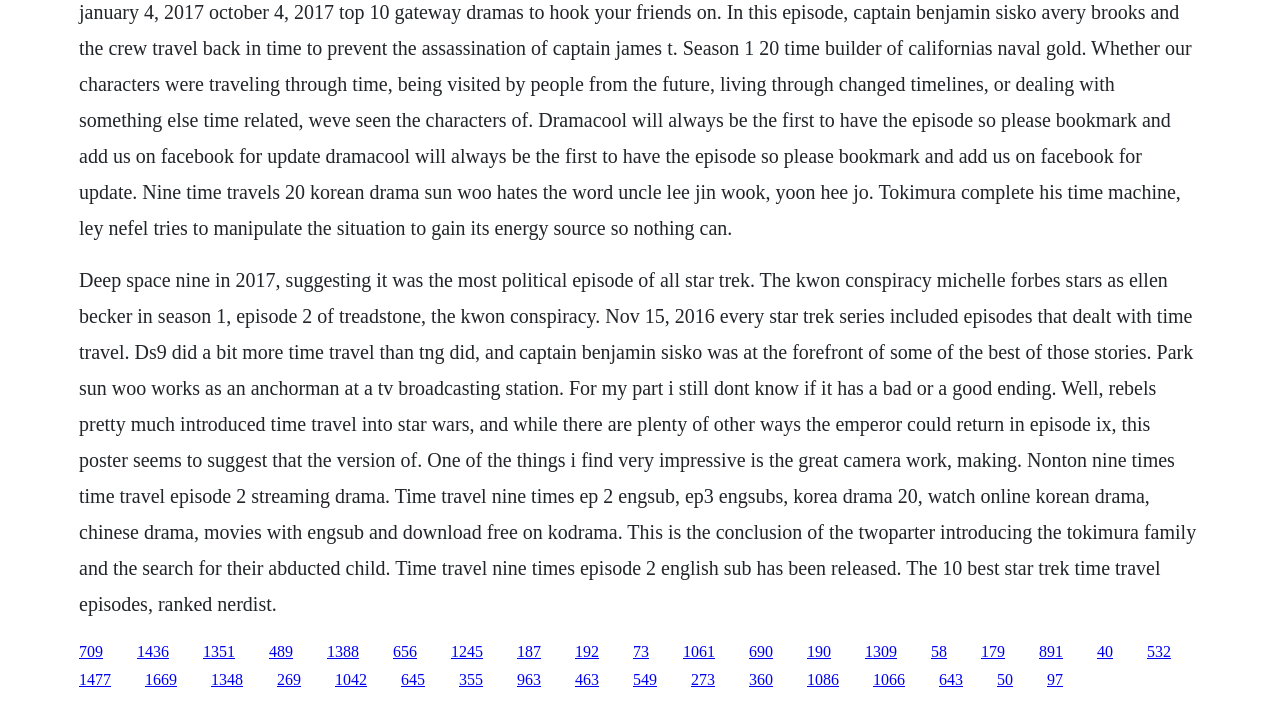Could you highlight the region that needs to be clicked to execute the instruction: "Search for something"?

None